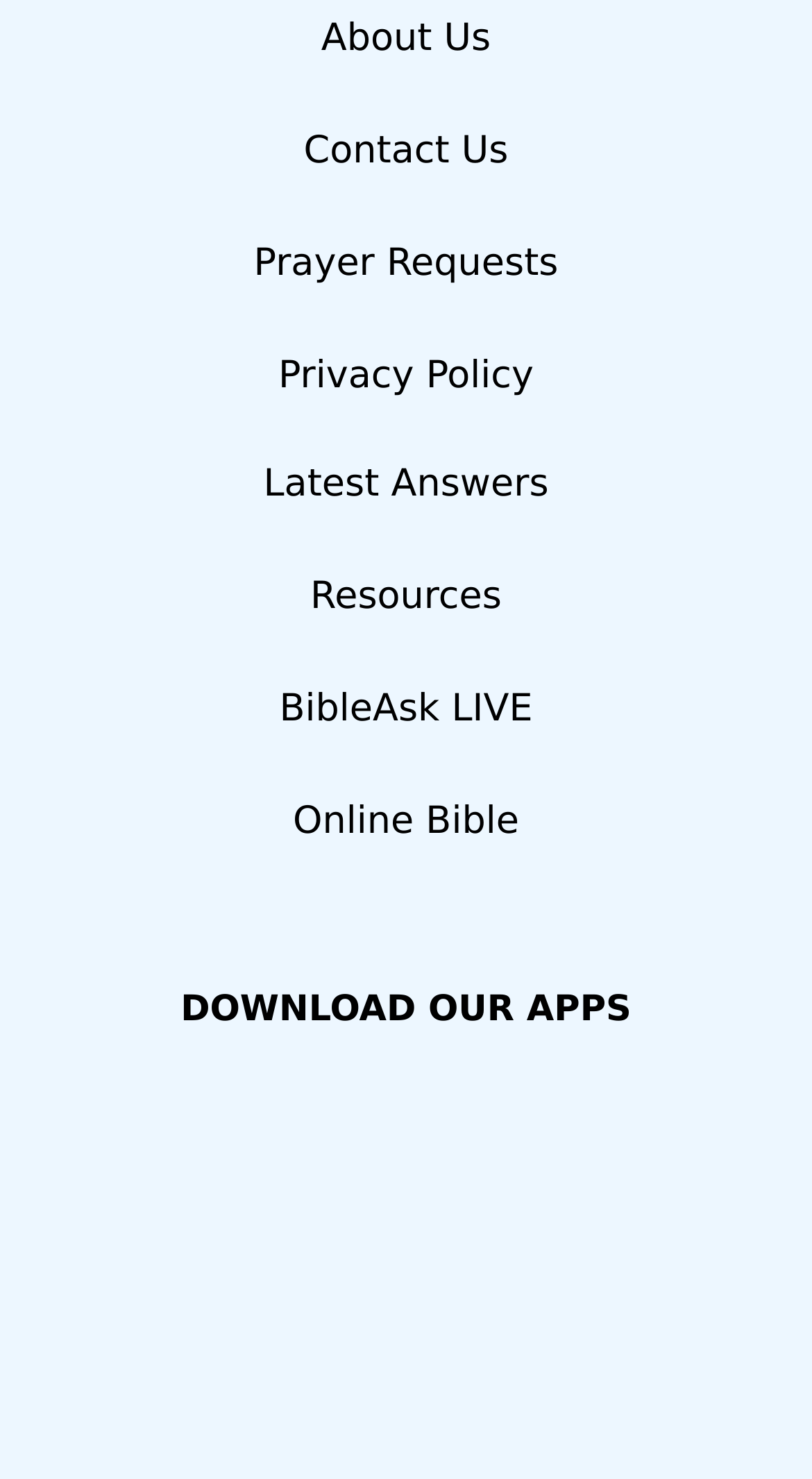What is the first link in the top section?
Answer with a single word or short phrase according to what you see in the image.

About Us